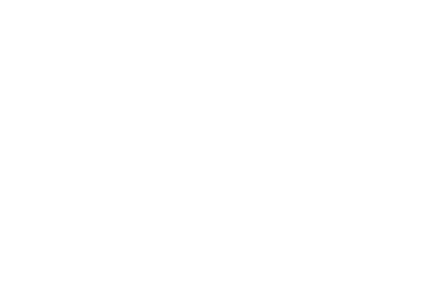Use a single word or phrase to answer the question: 
What is the context in which the telephone icon is used?

Law firm webpage